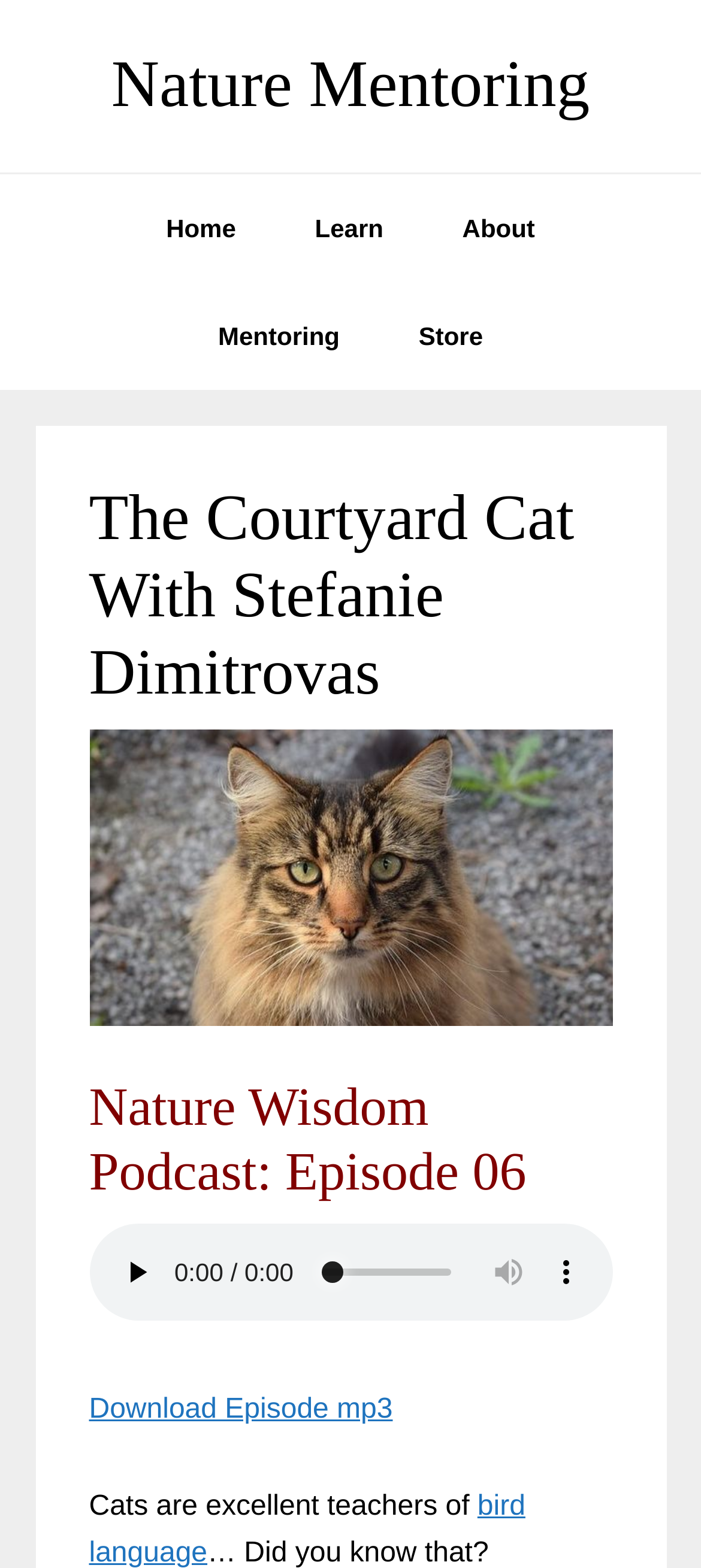Please determine and provide the text content of the webpage's heading.

The Courtyard Cat With Stefanie Dimitrovas